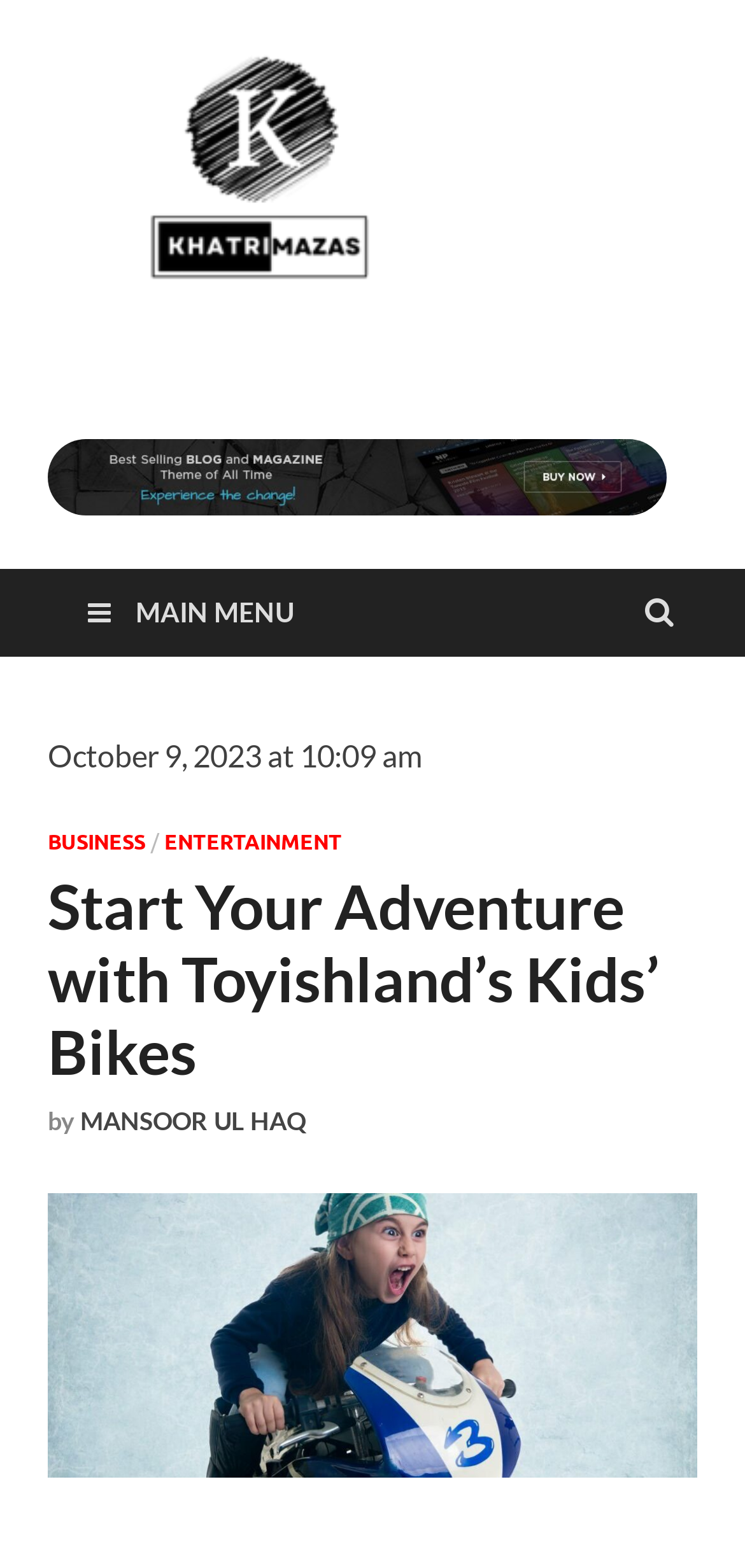Respond to the following question with a brief word or phrase:
What is the logo of the website?

Khatrimazas